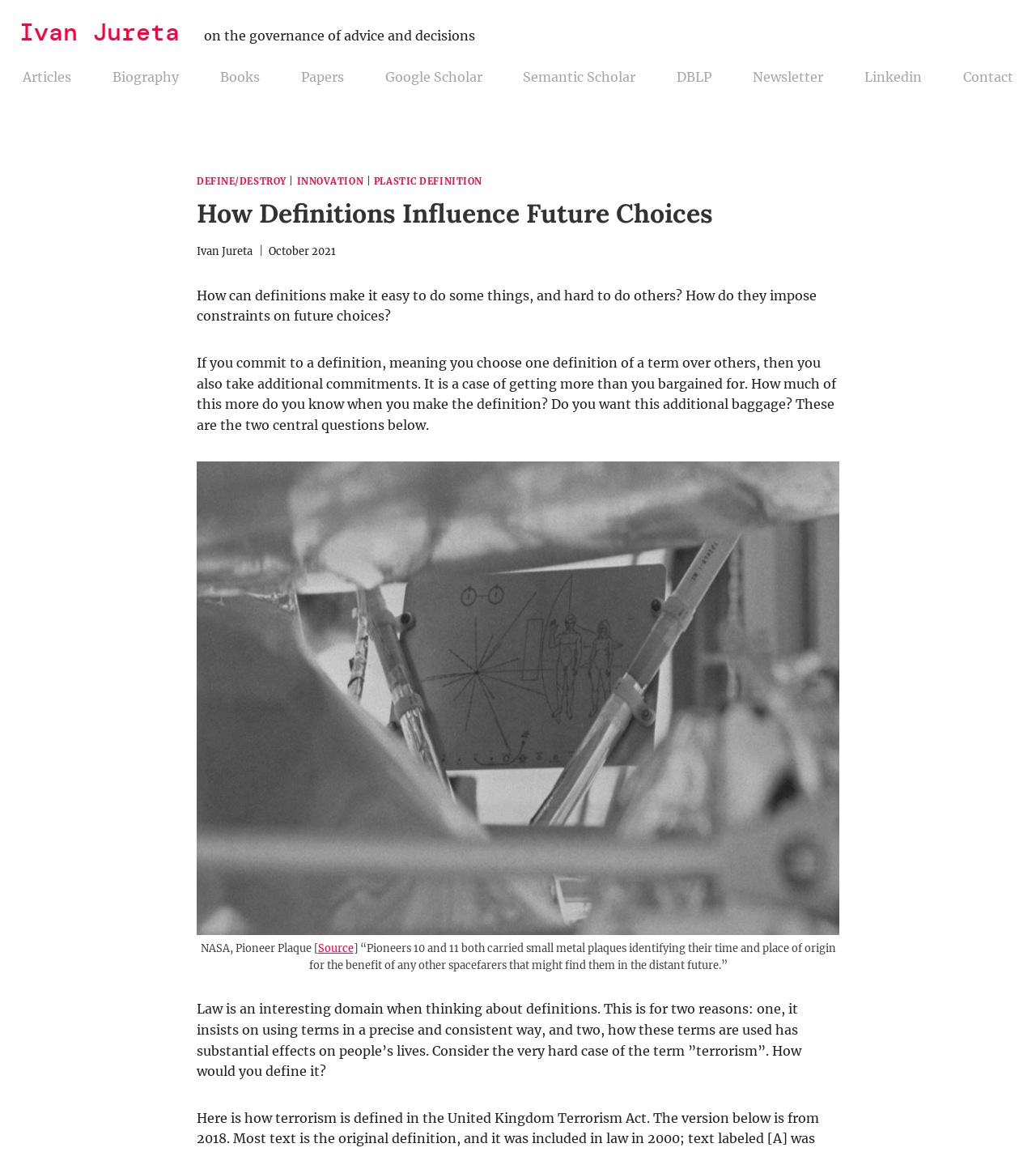Identify the bounding box coordinates of the specific part of the webpage to click to complete this instruction: "Join the registry".

None